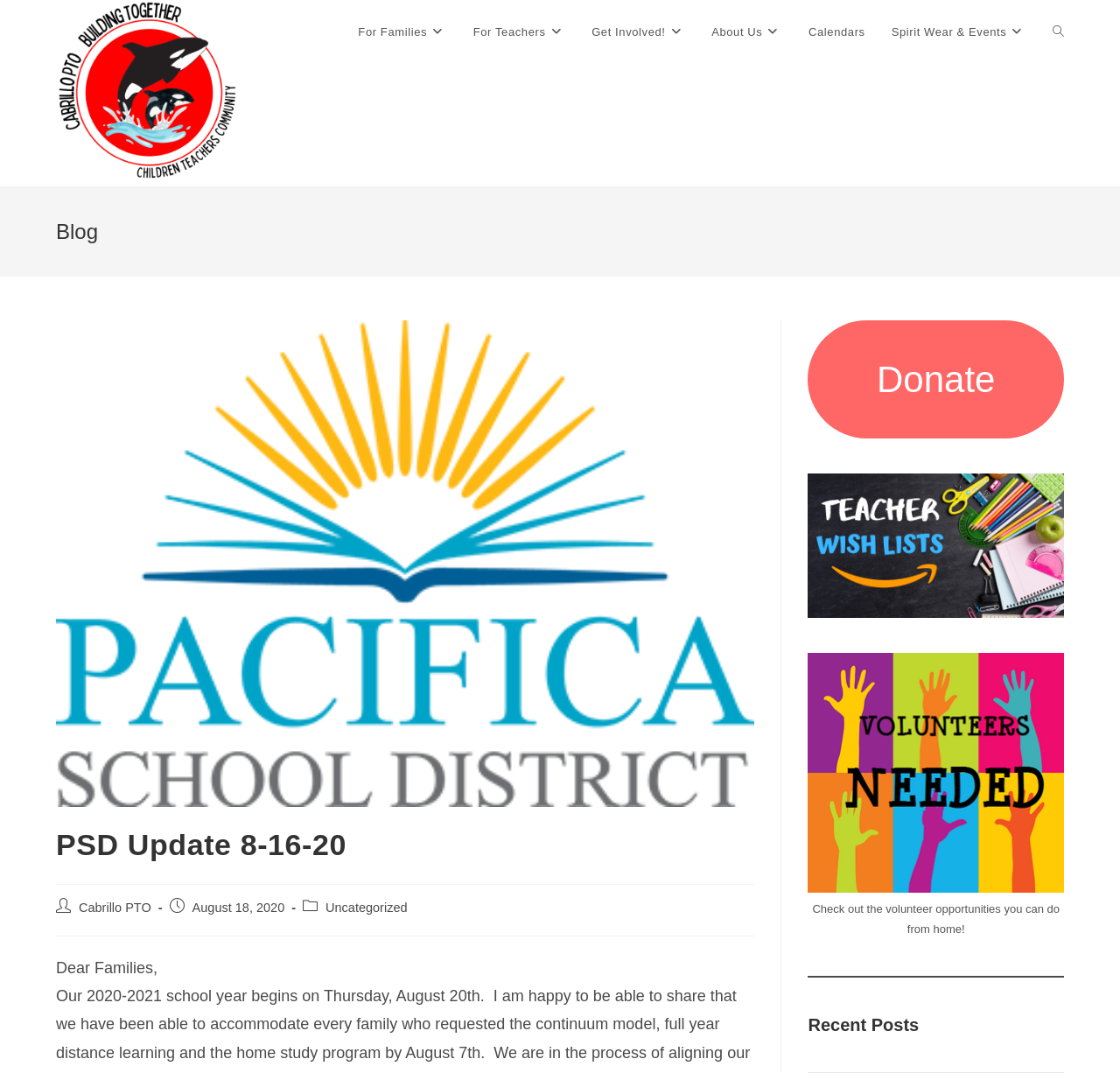Given the element description A Modern Business Casual Staple, identify the bounding box coordinates for the UI element on the webpage screenshot. The format should be (top-left x, top-left y, bottom-right x, bottom-right y), with values between 0 and 1.

None